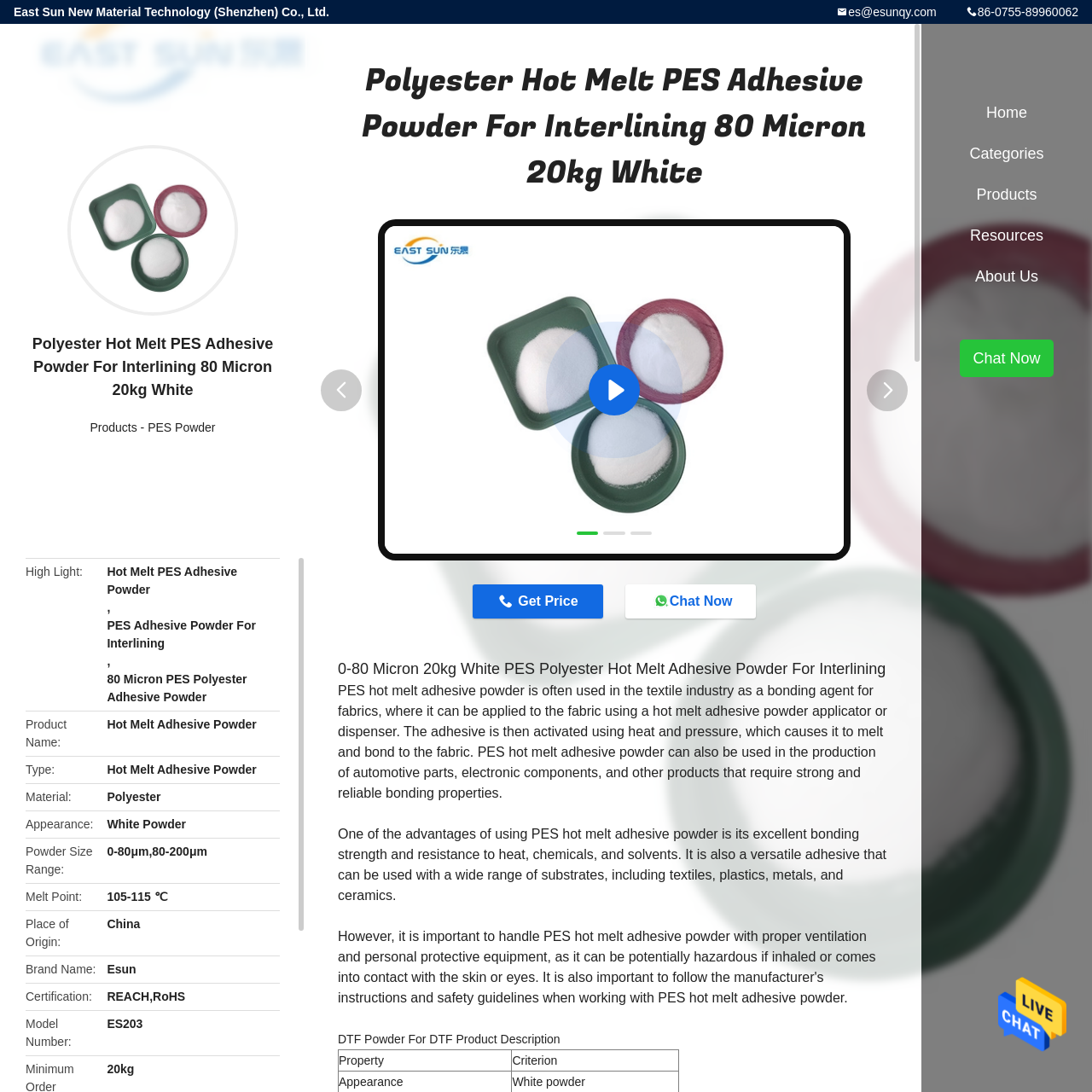Please examine the image highlighted by the red boundary and provide a comprehensive response to the following question based on the visual content: 
What industries commonly use this adhesive powder?

The description highlights the strong bonding properties of the adhesive powder, making it particularly valued in industries such as textiles and automotive, where durable adhesion is crucial.